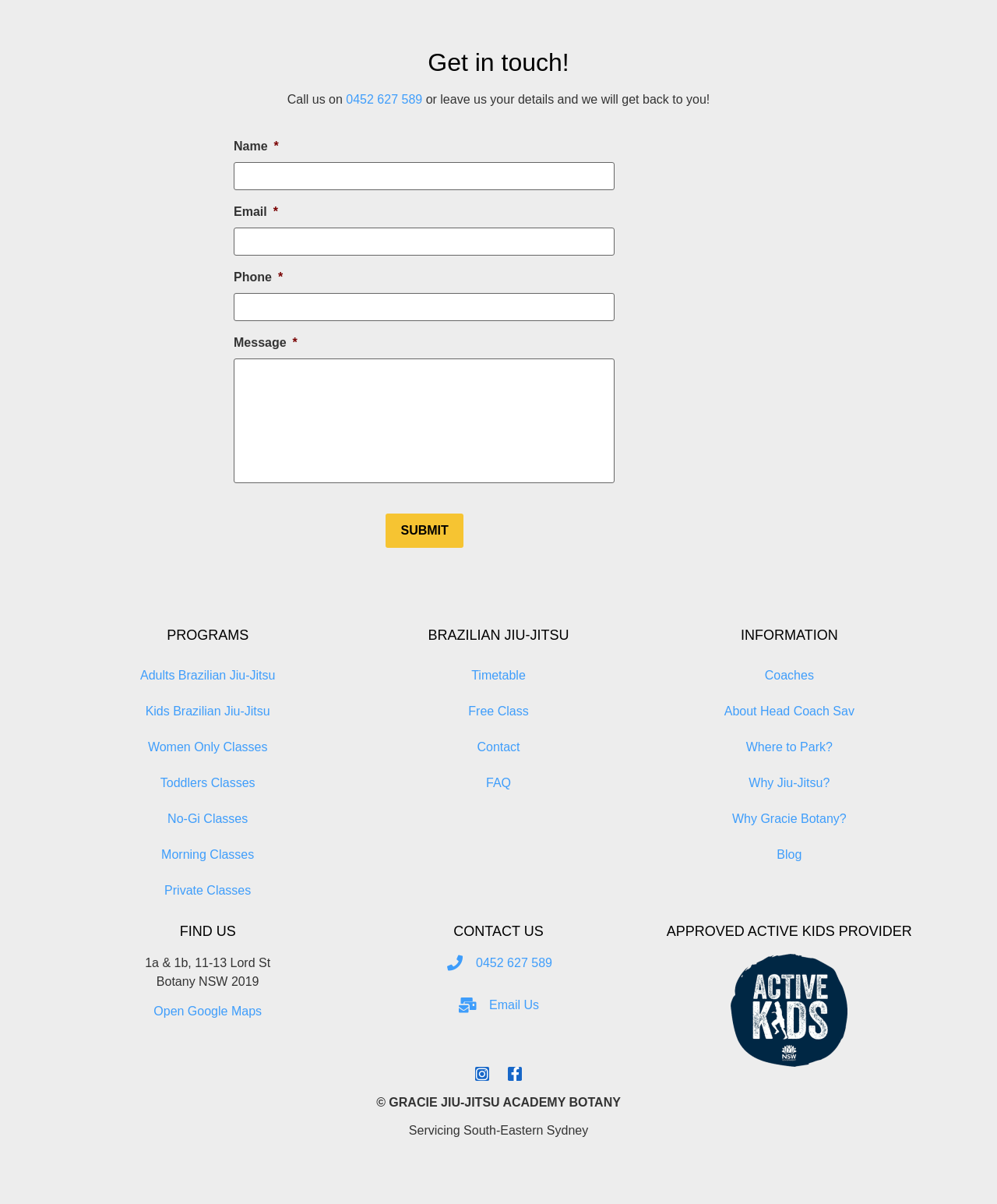Provide a one-word or short-phrase answer to the question:
What is the address of the academy?

1a & 1b, 11-13 Lord St, Botany NSW 2019